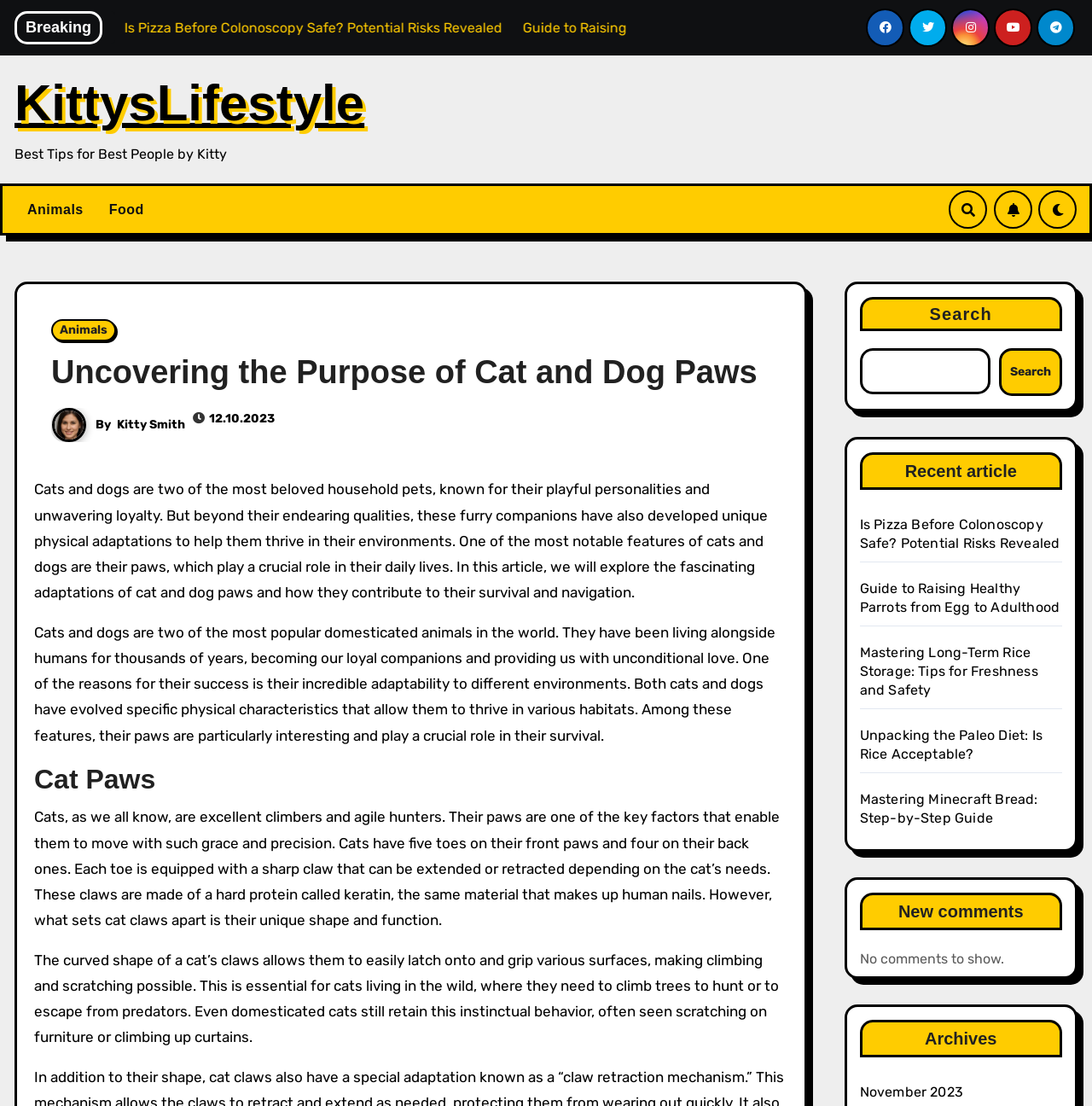Refer to the screenshot and answer the following question in detail:
How many toes do cats have on their front paws?

According to the article, cats have five toes on their front paws and four on their back ones. Each toe is equipped with a sharp claw that can be extended or retracted depending on the cat's needs.